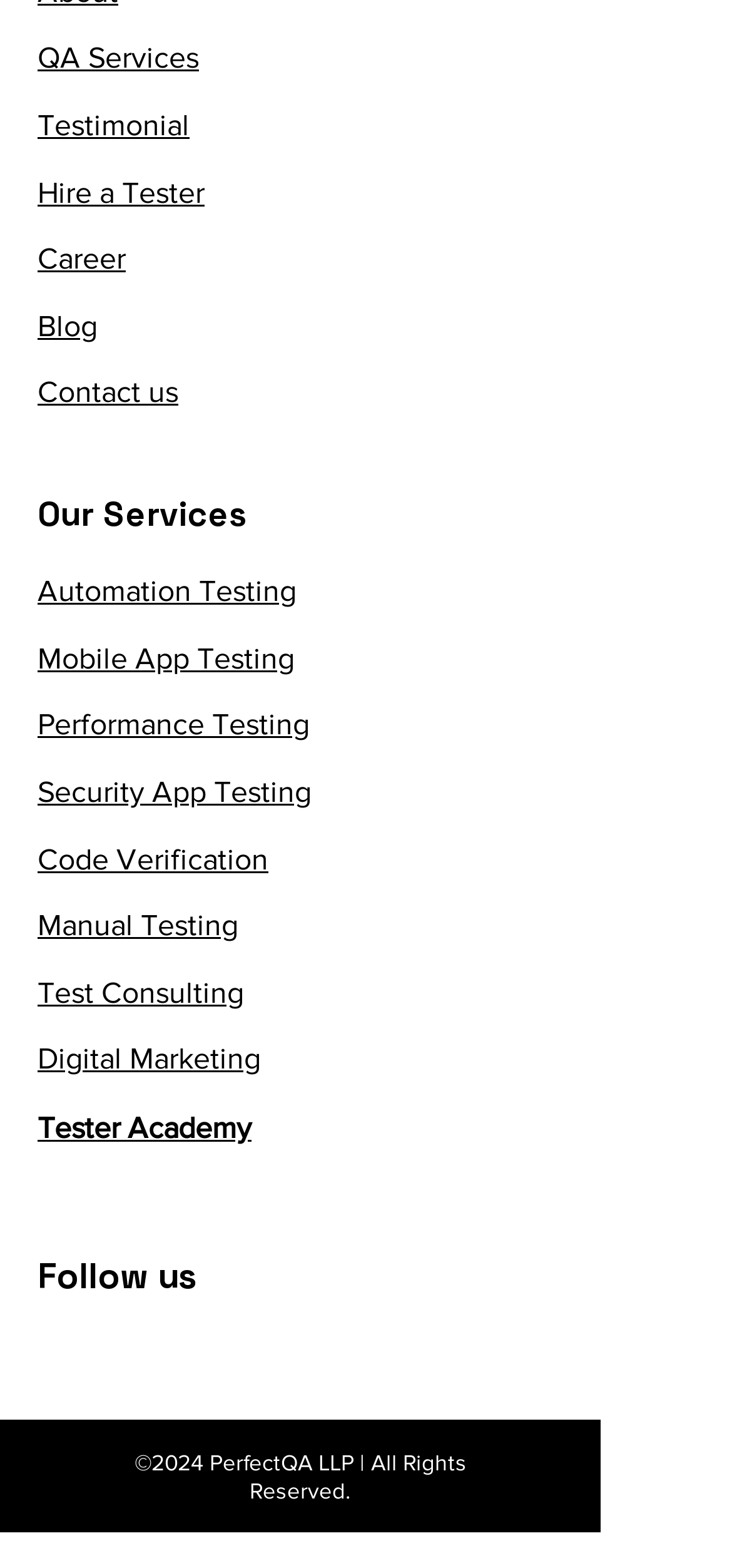What is the first service offered by PerfectQA?
Examine the webpage screenshot and provide an in-depth answer to the question.

The first service offered by PerfectQA is 'QA Services' which can be found in the top navigation bar of the webpage, indicated by the link element with the text 'QA Services' and bounding box coordinates [0.051, 0.027, 0.272, 0.047].